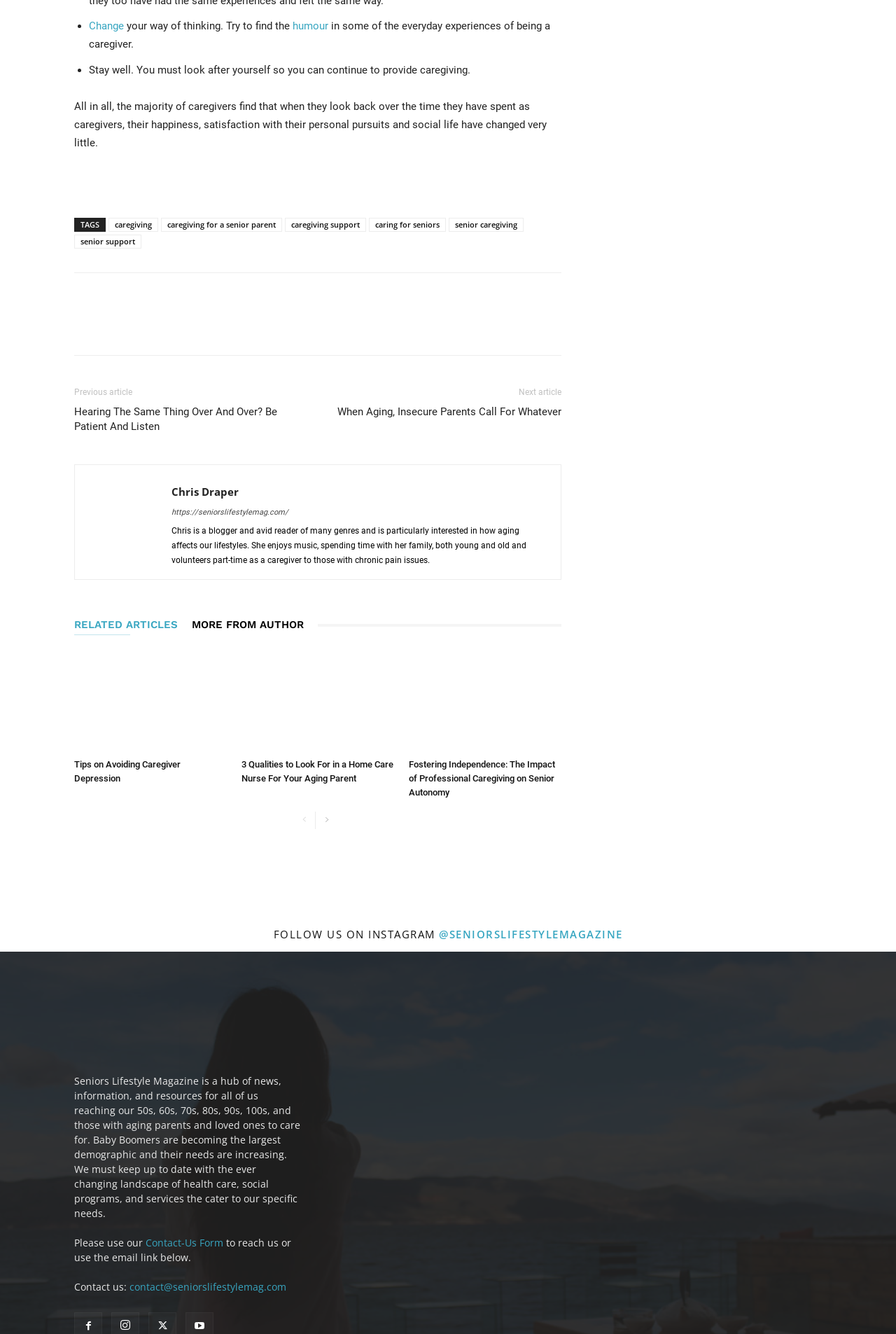Please find the bounding box coordinates of the element's region to be clicked to carry out this instruction: "Read the article 'Hearing The Same Thing Over And Over? Be Patient And Listen'".

[0.083, 0.303, 0.336, 0.325]